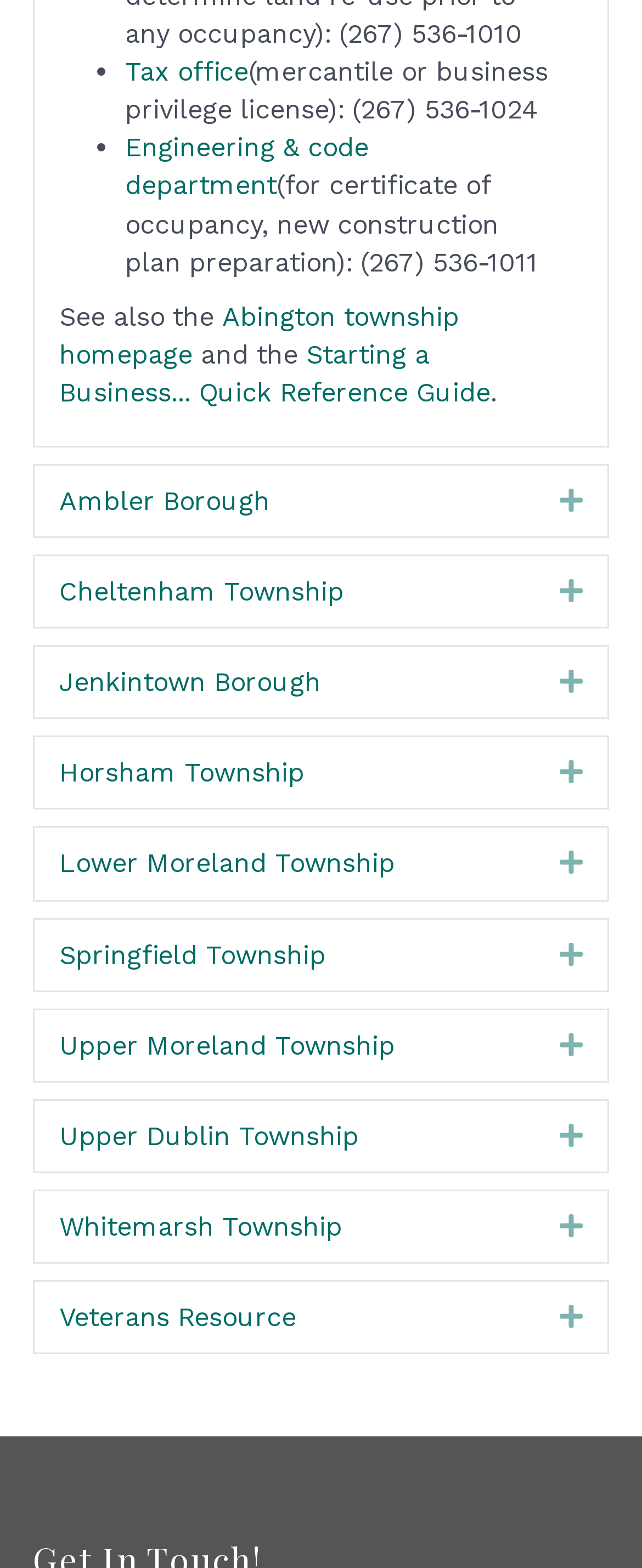Determine the bounding box coordinates of the element's region needed to click to follow the instruction: "Visit Abington township homepage". Provide these coordinates as four float numbers between 0 and 1, formatted as [left, top, right, bottom].

[0.092, 0.192, 0.715, 0.236]